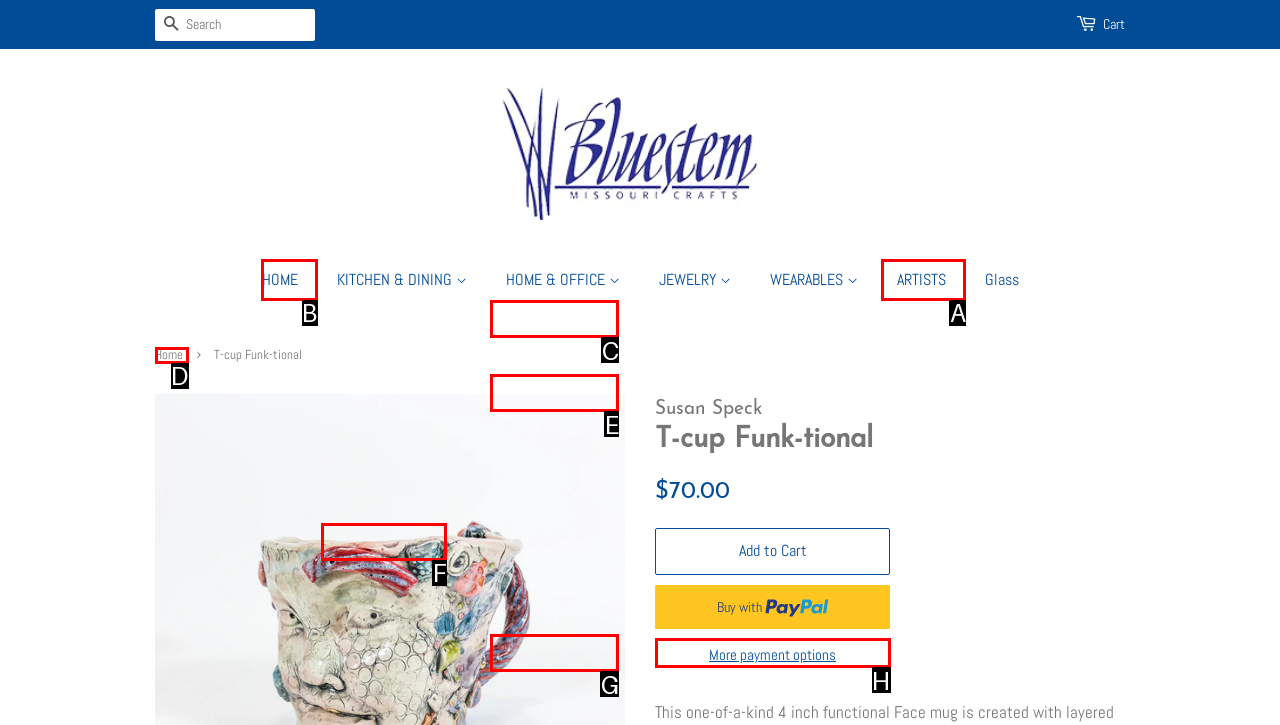Please indicate which option's letter corresponds to the task: View Home page by examining the highlighted elements in the screenshot.

B